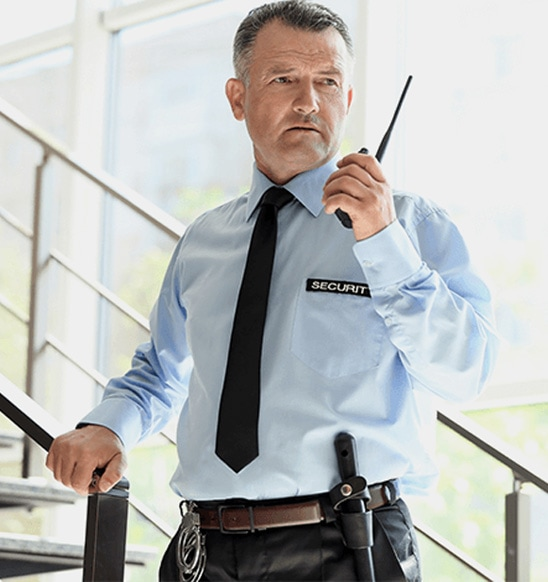What is the security guard using to communicate?
Based on the visual details in the image, please answer the question thoroughly.

The security guard is holding a radio device, which suggests that he is communicating with others, possibly his team or superiors, to ensure the security of the premises.